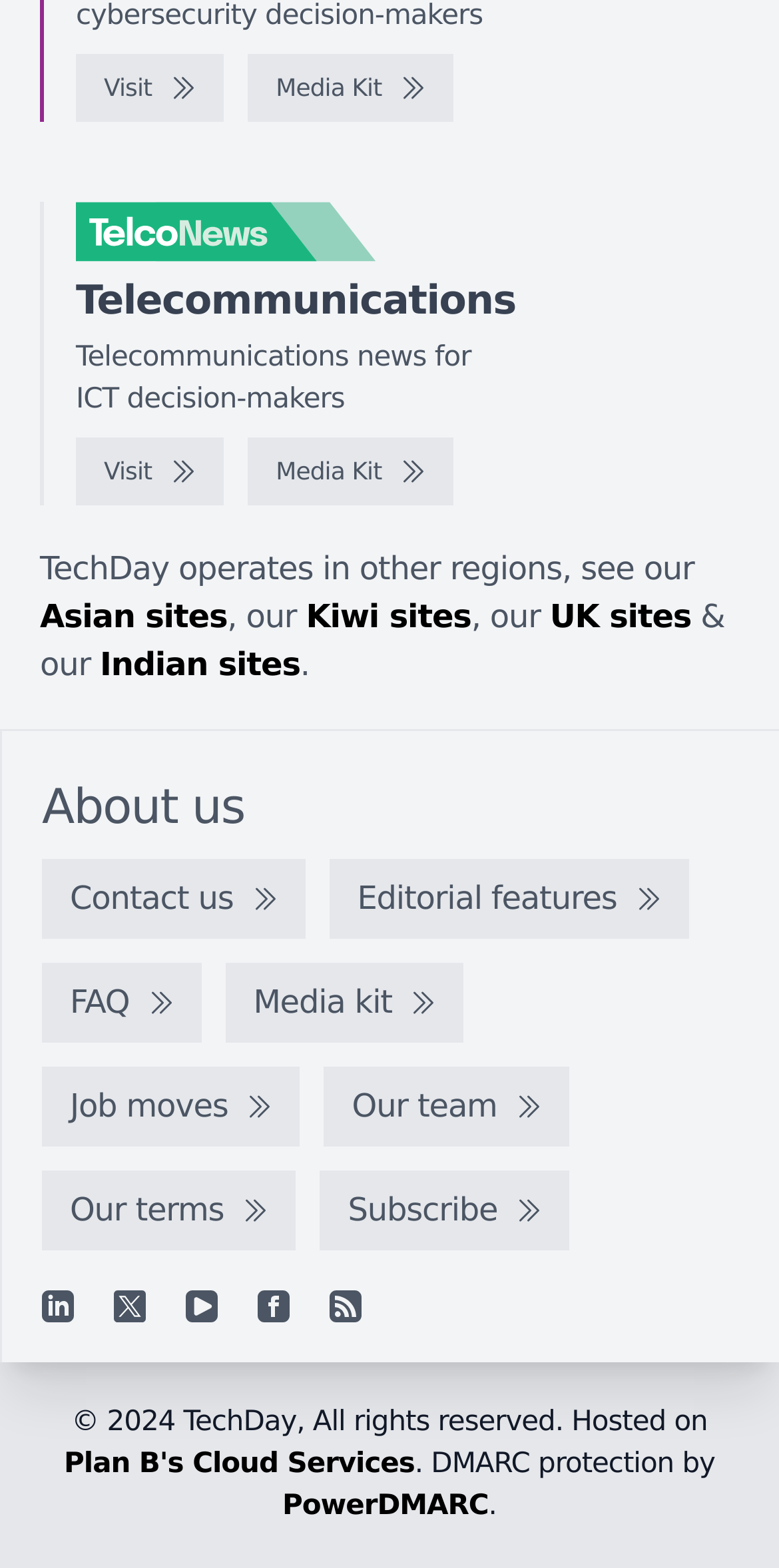Determine the bounding box coordinates of the region that needs to be clicked to achieve the task: "Subscribe to the newsletter".

[0.411, 0.746, 0.731, 0.797]